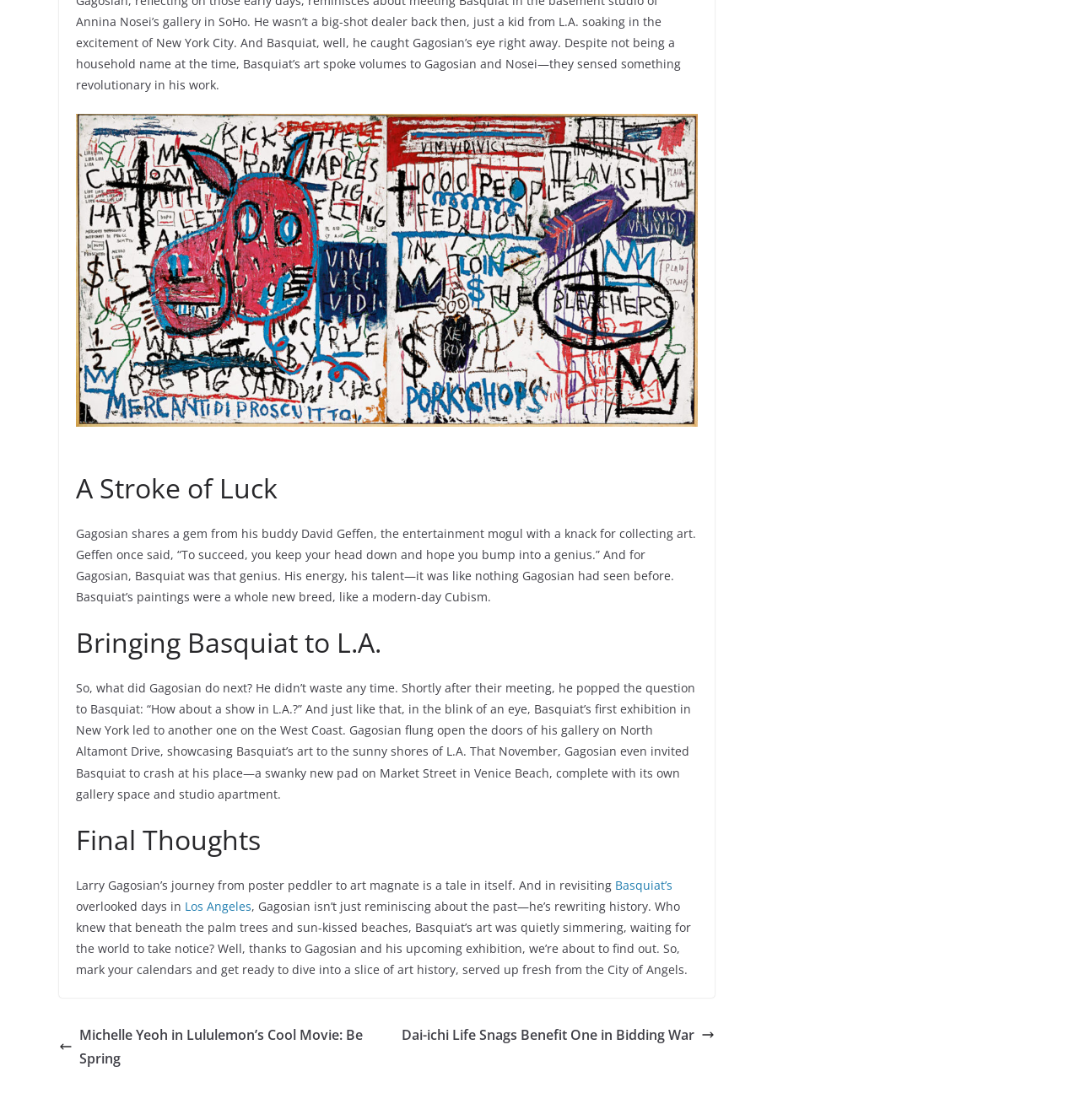Please identify the bounding box coordinates of the clickable area that will fulfill the following instruction: "Click on 'Dai-ichi Life Snags Benefit One in Bidding War'". The coordinates should be in the format of four float numbers between 0 and 1, i.e., [left, top, right, bottom].

[0.372, 0.913, 0.662, 0.935]